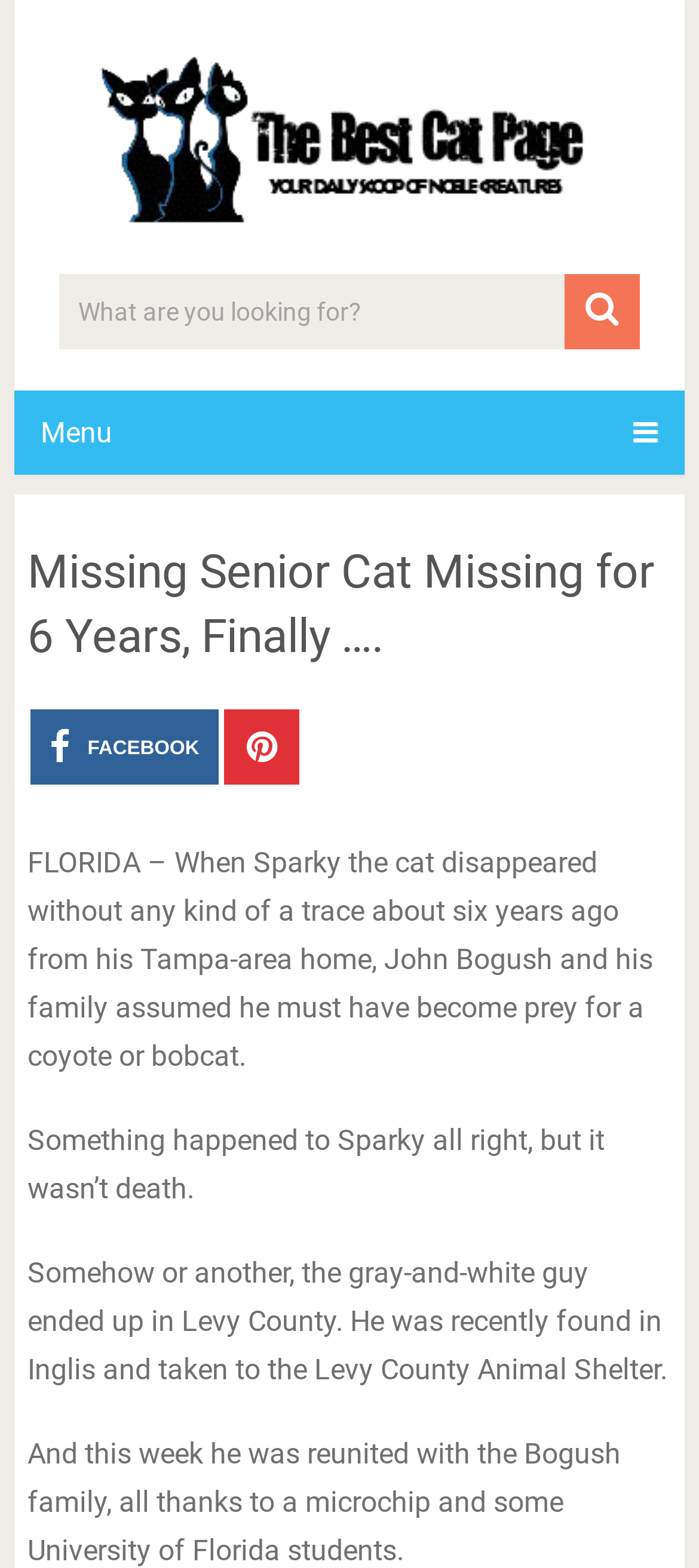How long was Sparky missing?
Please use the image to deliver a detailed and complete answer.

I found the answer by reading the static text elements on the webpage, specifically the sentence 'FLORIDA – When Sparky the cat disappeared without any kind of a trace about six years ago from his Tampa-area home, John Bogush and his family assumed he must have become prey for a coyote or bobcat.'